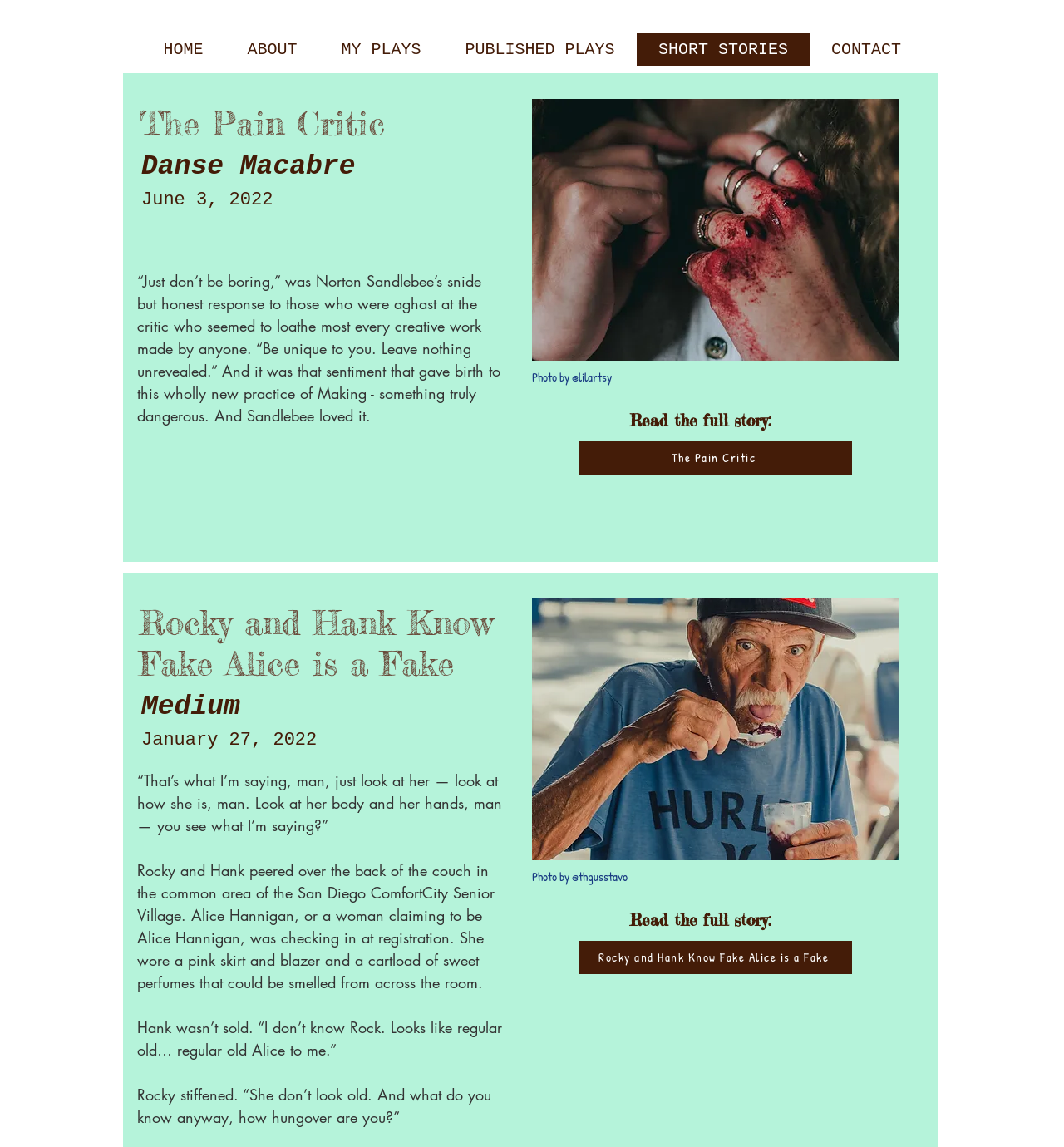What is the title of the first published play?
Analyze the image and provide a thorough answer to the question.

The first published play listed on the webpage has a heading 'The Pain Critic' and a description that starts with '“Just don’t be boring,” was Norton Sandlebee’s snide but honest response...'.